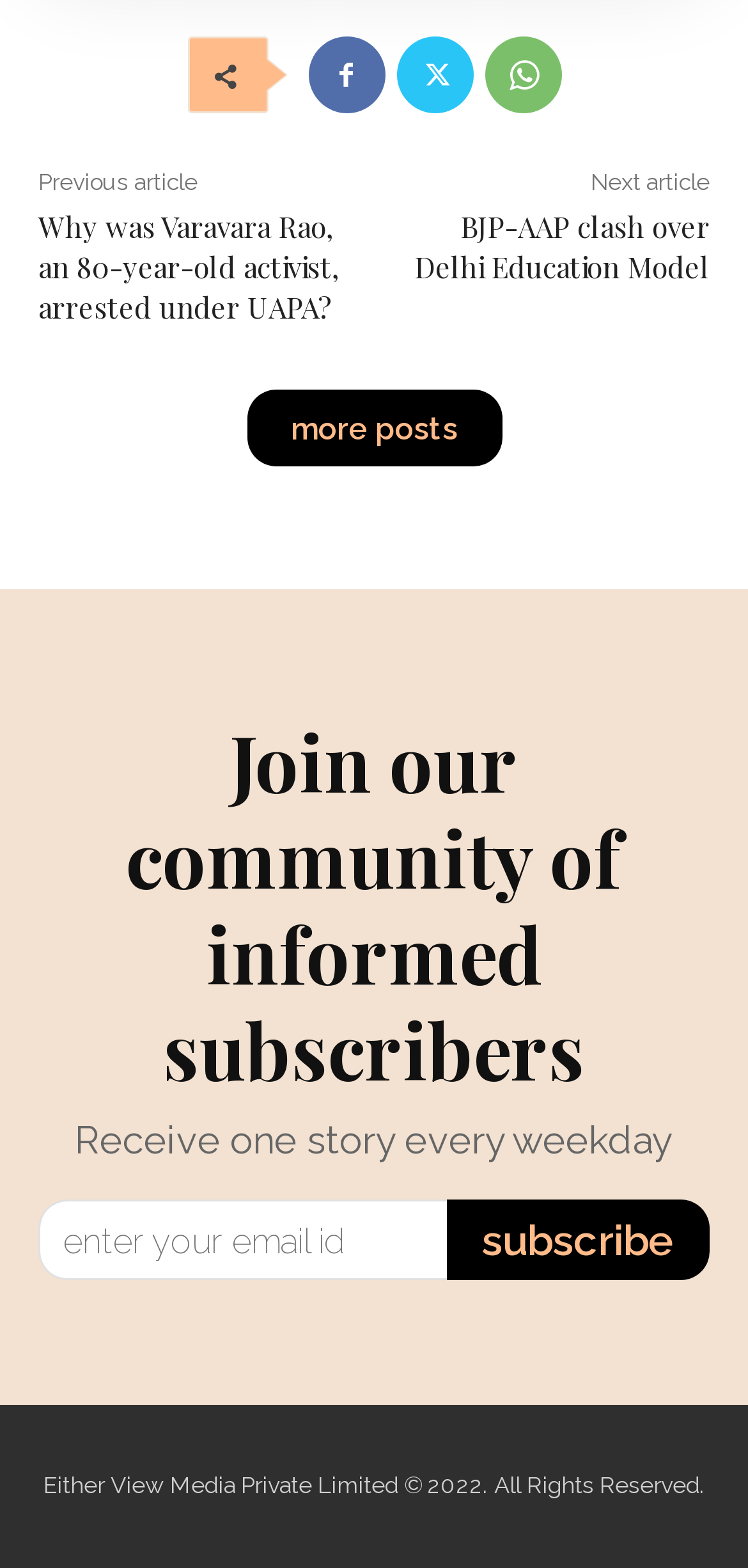Utilize the details in the image to give a detailed response to the question: What is the name of the company that owns the website?

The company name is mentioned in the footer of the page, along with a copyright notice, indicating that it is the owner of the website.